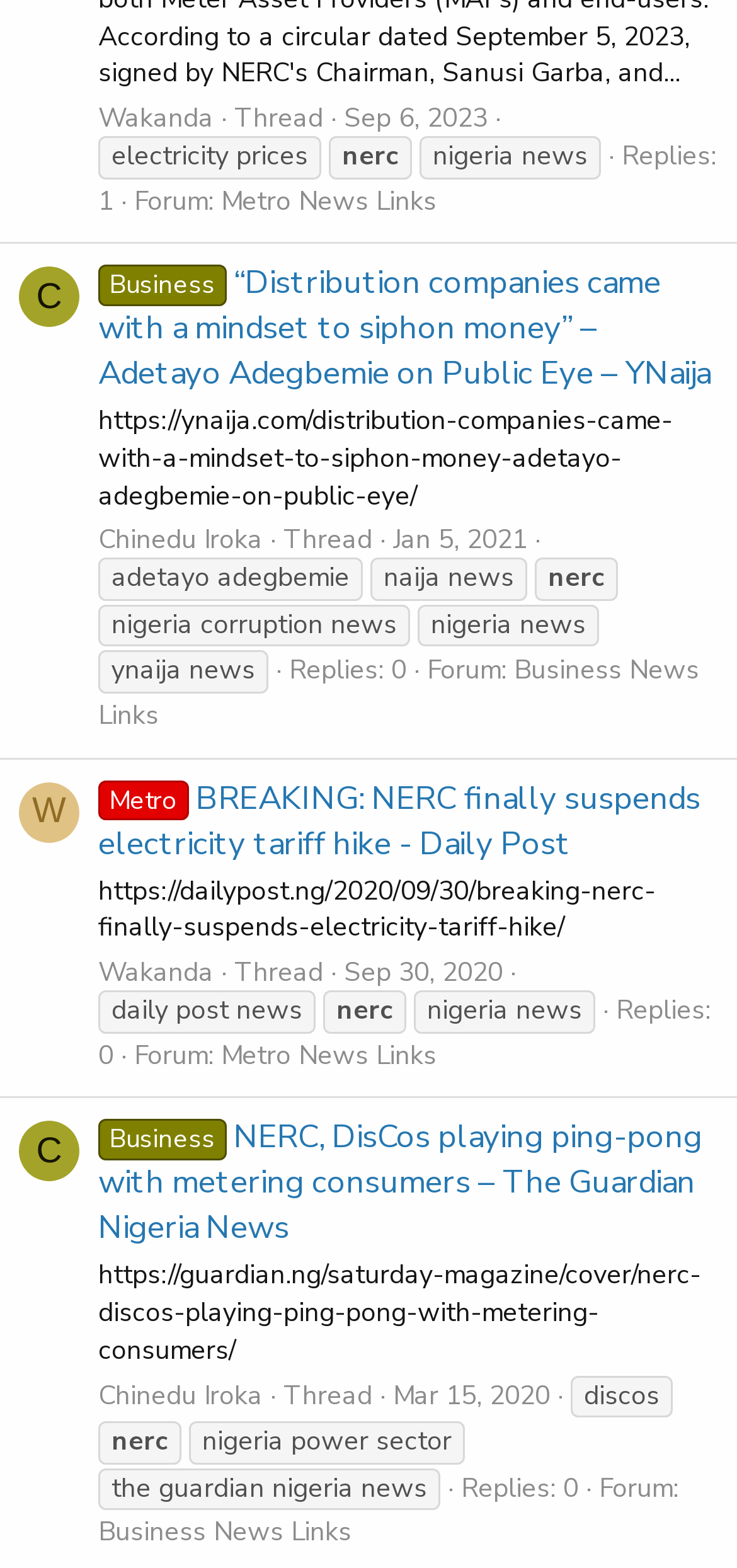What is the date of the third thread? Observe the screenshot and provide a one-word or short phrase answer.

Sep 30, 2020